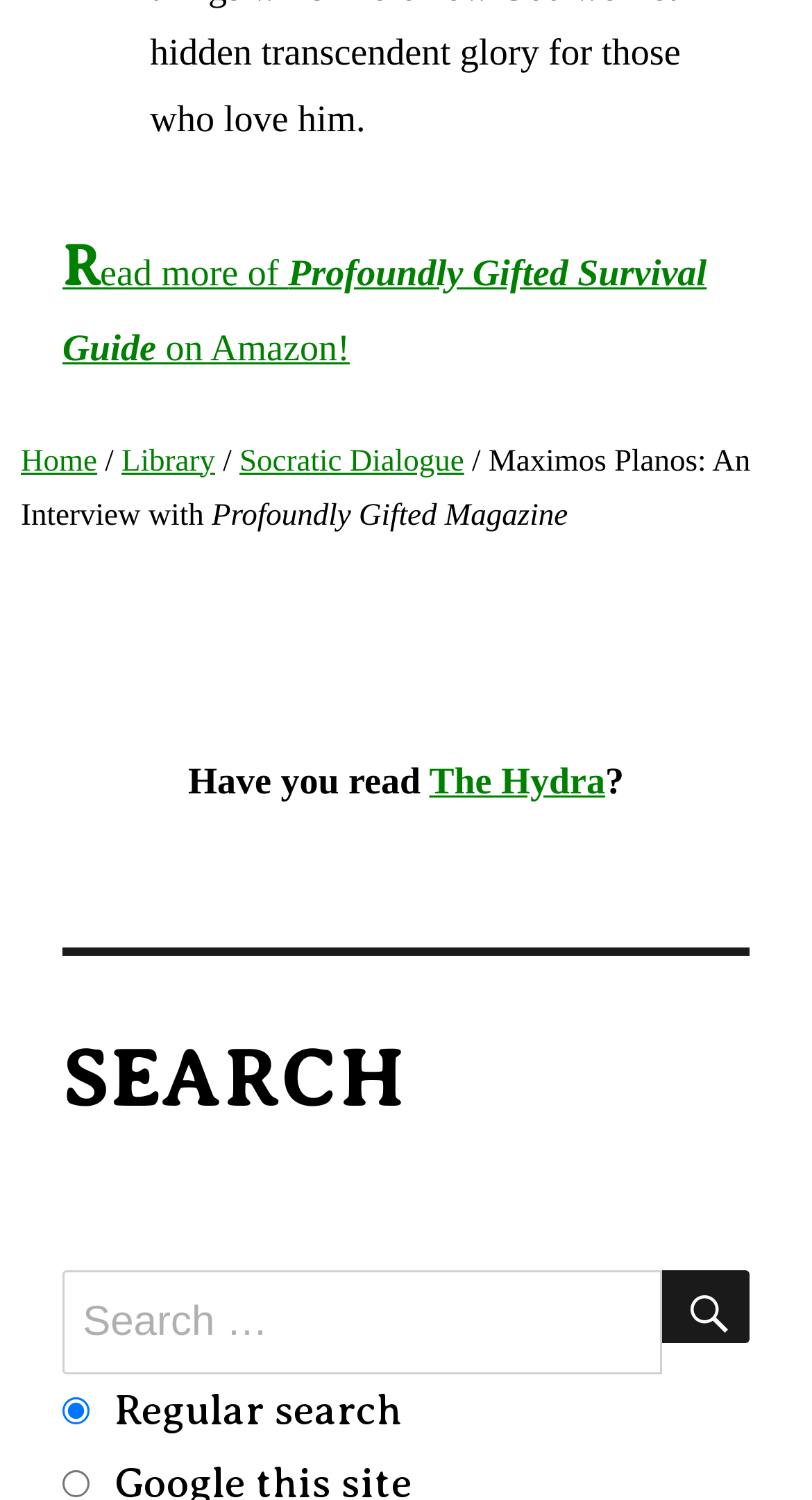Specify the bounding box coordinates of the area to click in order to execute this command: 'Read more about Profoundly Gifted Survival Guide on Amazon'. The coordinates should consist of four float numbers ranging from 0 to 1, and should be formatted as [left, top, right, bottom].

[0.077, 0.168, 0.87, 0.246]